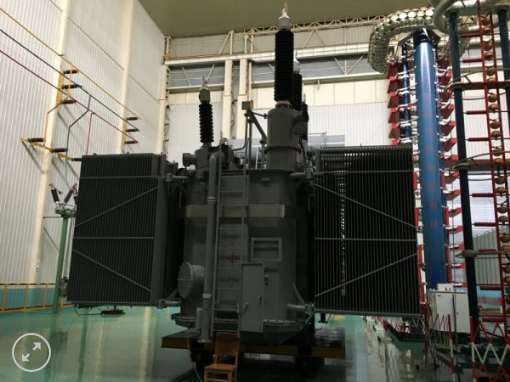Explain the contents of the image with as much detail as possible.

This image showcases a large transformer, specifically the 80MVA JSHP Transformer from Hawick Plant Ltd. The transformer is prominently placed in a spacious, industrial setting characterized by high ceilings and a clean, polished floor. Its sizeable structure features two large radiators on either side, essential for cooling, with distinctive bushings on the top indicating high-voltage connections. Behind the transformer, additional equipment, likely used for testing or operational purposes, complements the overall setup.

The surrounding environment exhibits a well-organized arrangement of machinery, showcasing a professional setting dedicated to transformer manufacturing or testing. The attention to detail in the transformer’s construction highlights its robust engineering, designed to handle significant electrical loads, making it a vital component in power distribution systems.